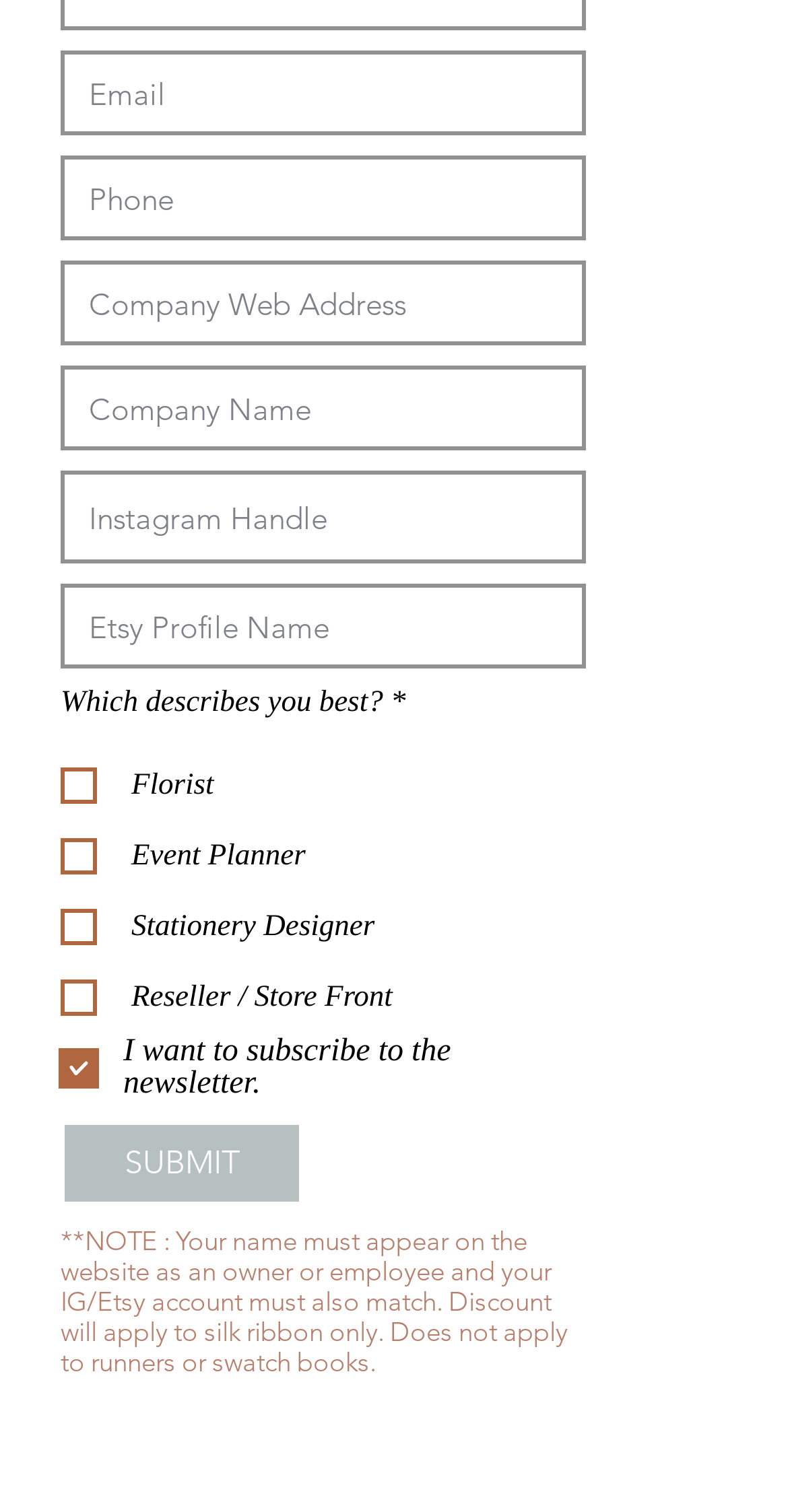Locate the bounding box coordinates of the clickable region necessary to complete the following instruction: "Check the box if you want to subscribe to the newsletter". Provide the coordinates in the format of four float numbers between 0 and 1, i.e., [left, top, right, bottom].

[0.077, 0.698, 0.11, 0.715]